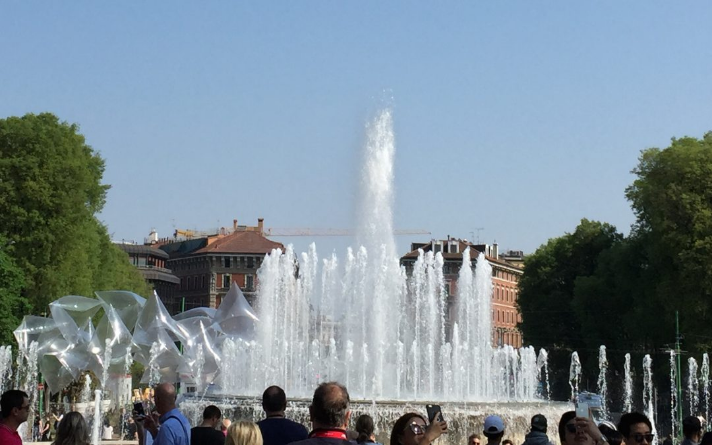What is the color of the sky in the image?
Please give a detailed and elaborate explanation in response to the question.

The caption describes the scene where water shoots up dramatically from the fountain, creating playful splashes against the clear blue sky, which suggests that the color of the sky in the image is clear blue.